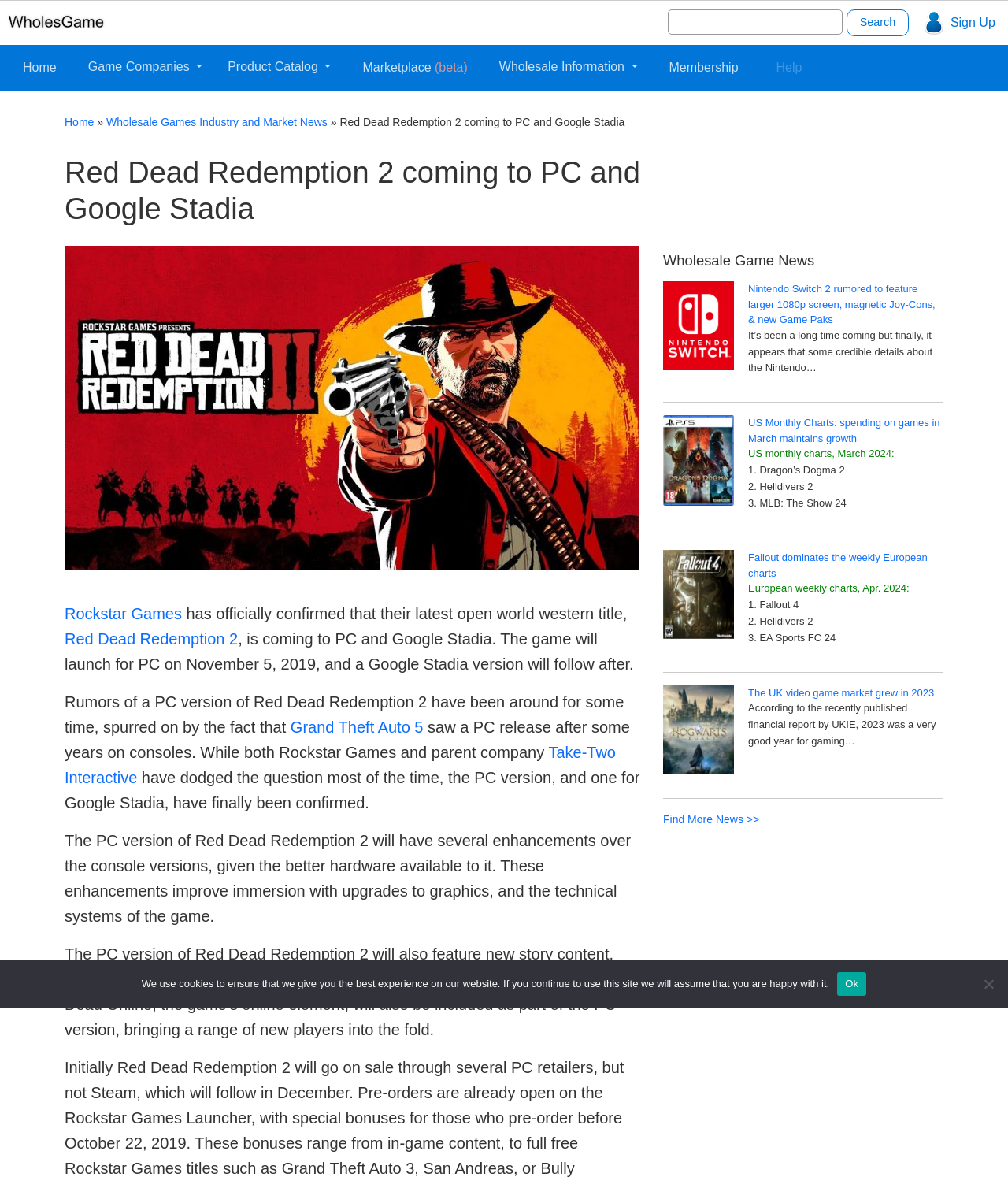Look at the image and give a detailed response to the following question: What is the release date of Red Dead Redemption 2 for PC?

The answer can be found in the text 'The game will launch for PC on November 5, 2019, and a Google Stadia version will follow after.'